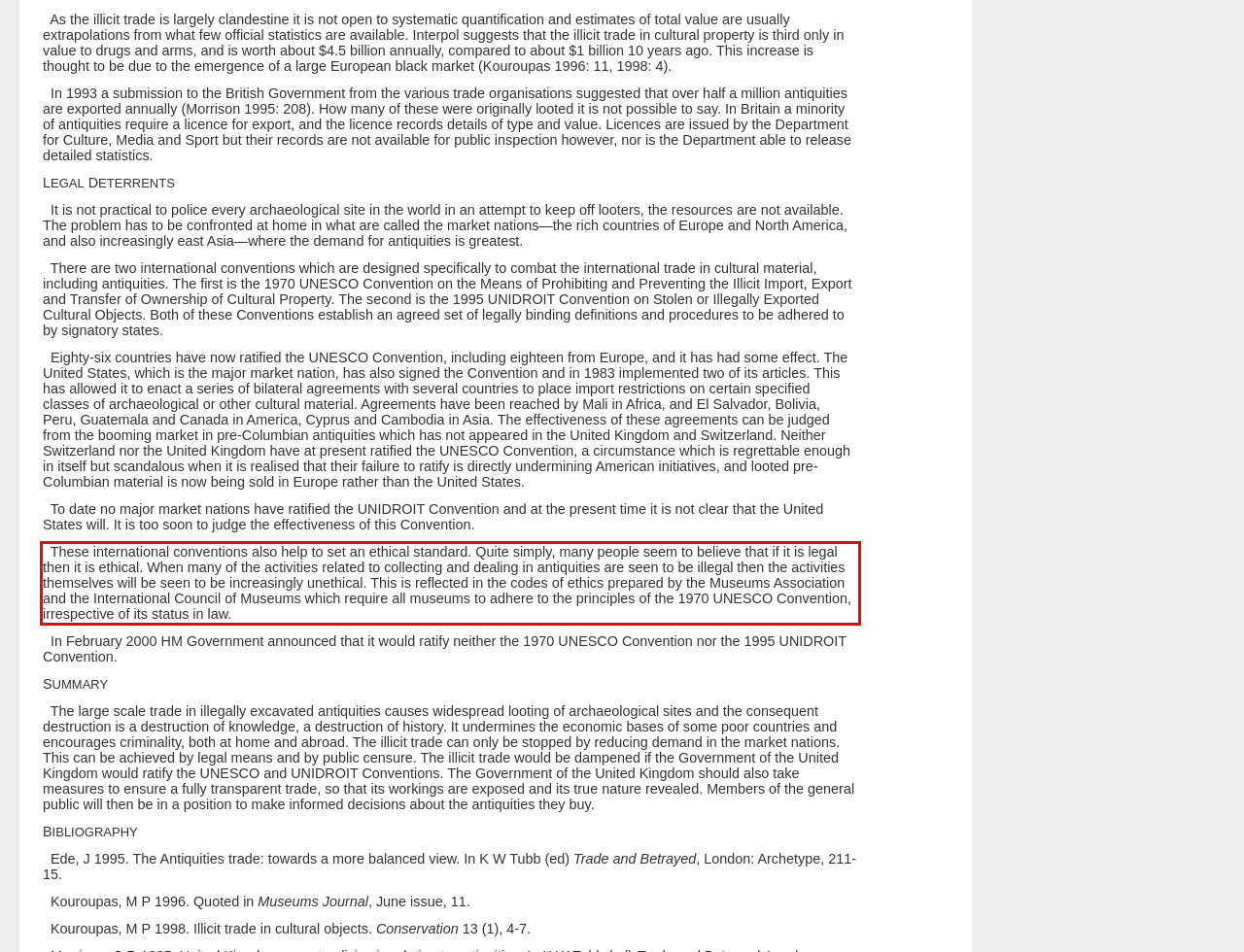You have a screenshot of a webpage with a red bounding box. Use OCR to generate the text contained within this red rectangle.

These international conventions also help to set an ethical standard. Quite simply, many people seem to believe that if it is legal then it is ethical. When many of the activities related to collecting and dealing in antiquities are seen to be illegal then the activities themselves will be seen to be increasingly unethical. This is reflected in the codes of ethics prepared by the Museums Association and the International Council of Museums which require all museums to adhere to the principles of the 1970 UNESCO Convention, irrespective of its status in law.